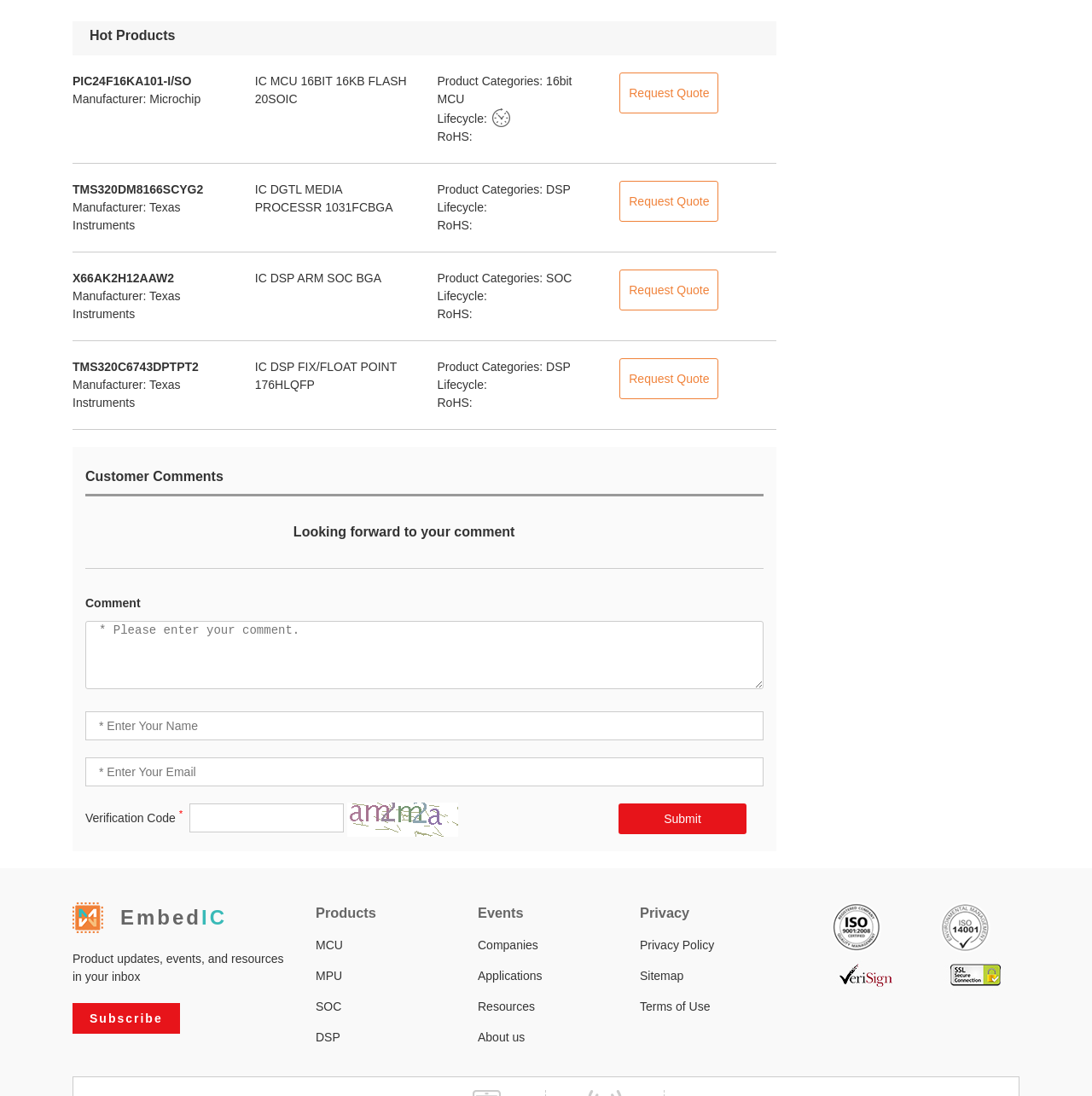Locate the bounding box coordinates of the element to click to perform the following action: 'Click to replace the verification code'. The coordinates should be given as four float values between 0 and 1, in the form of [left, top, right, bottom].

[0.318, 0.74, 0.419, 0.753]